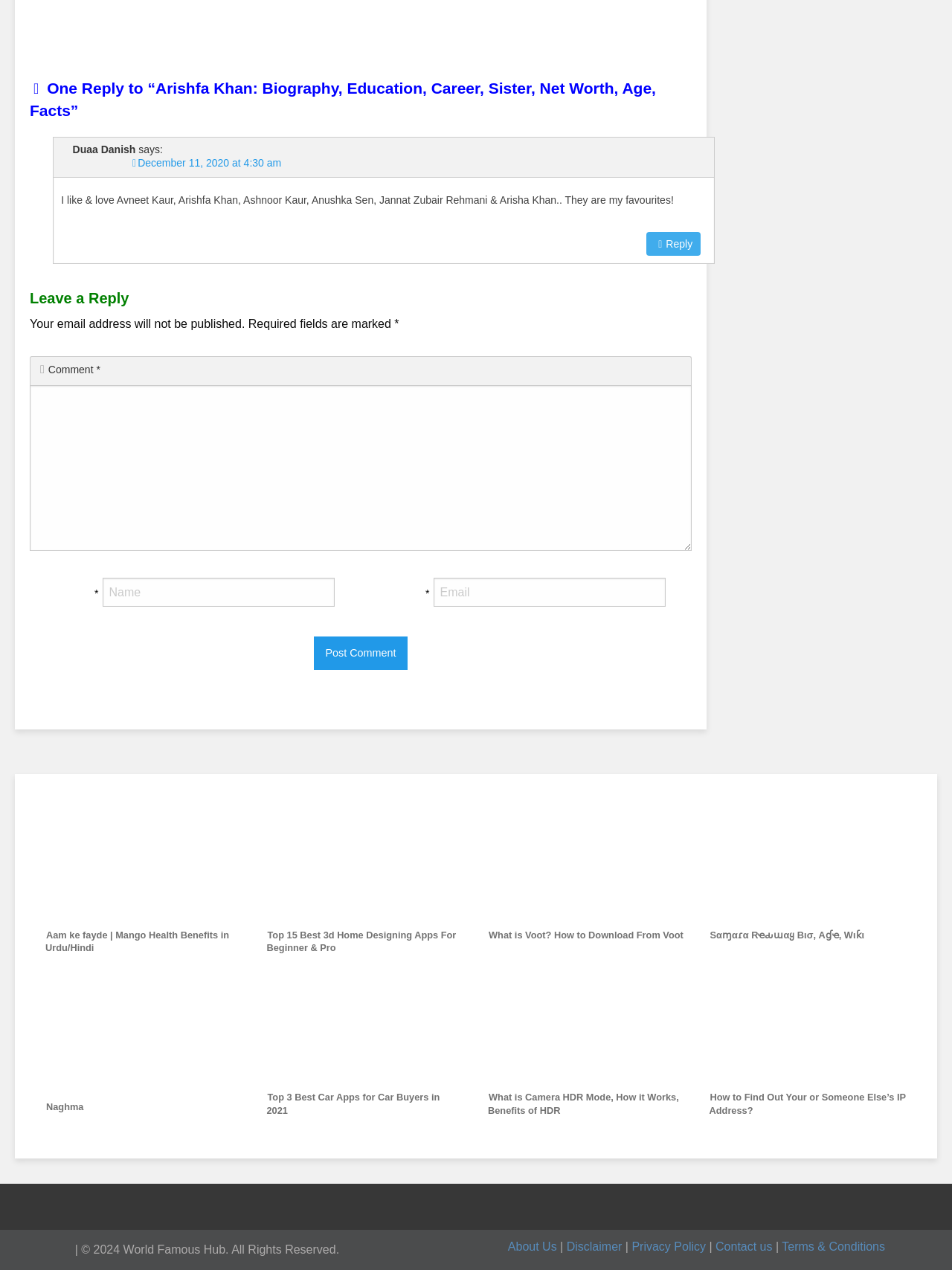Locate the bounding box of the UI element defined by this description: "parent_node: Comment * name="comment"". The coordinates should be given as four float numbers between 0 and 1, formatted as [left, top, right, bottom].

[0.031, 0.303, 0.727, 0.434]